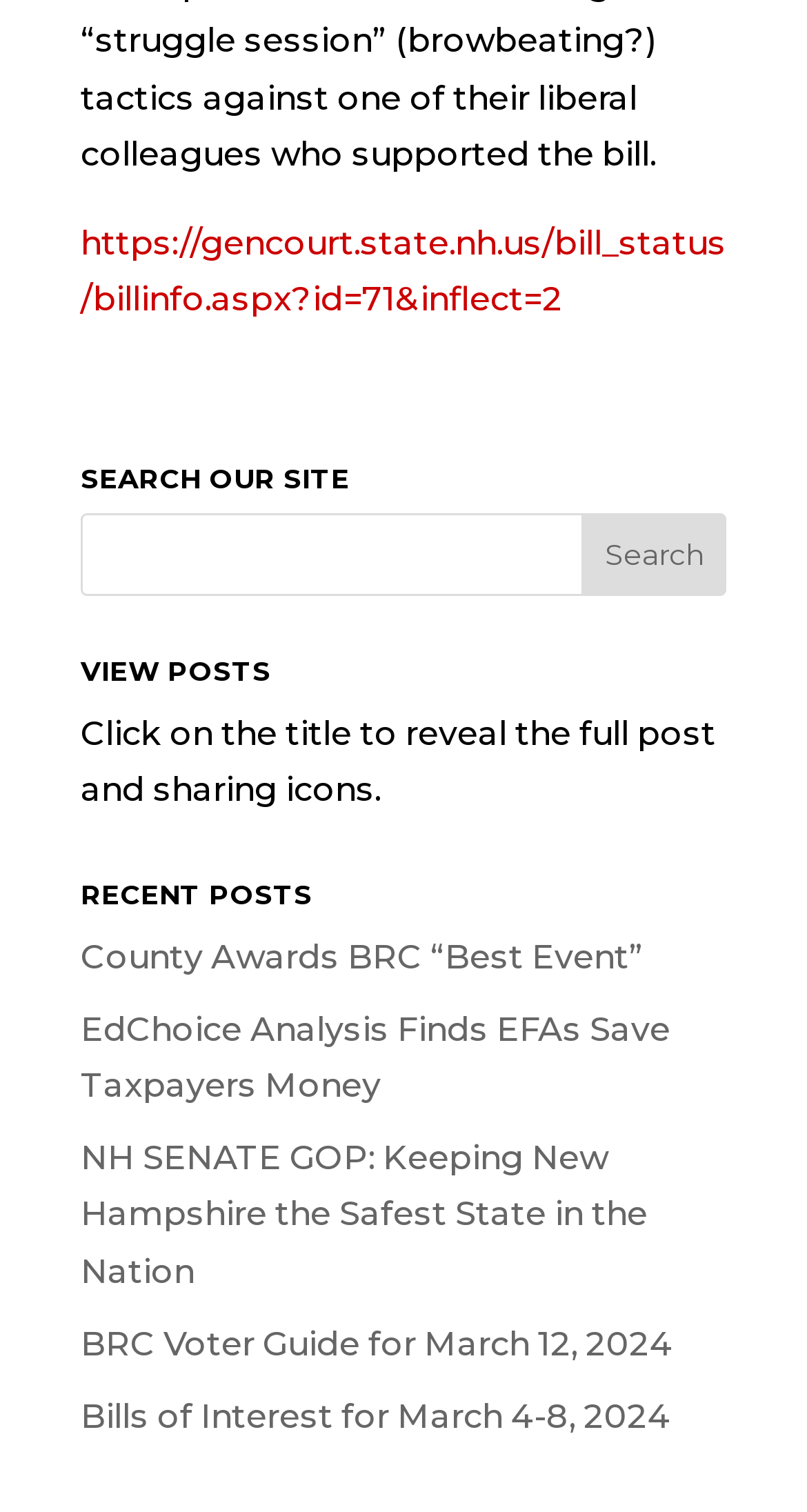Identify the bounding box for the UI element specified in this description: "Assemblies". The coordinates must be four float numbers between 0 and 1, formatted as [left, top, right, bottom].

None